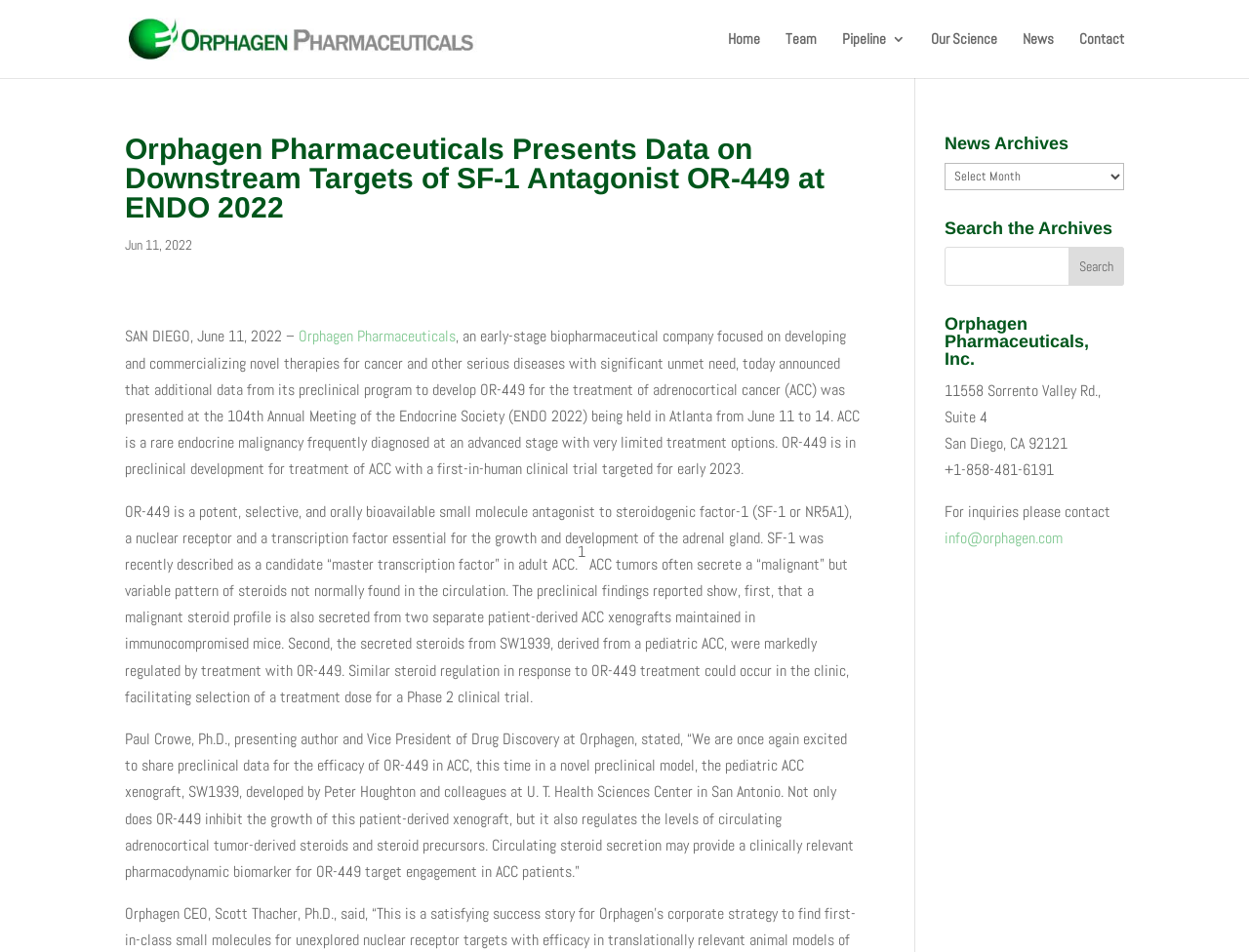Determine the bounding box coordinates of the clickable region to execute the instruction: "Click on the 'Home' link". The coordinates should be four float numbers between 0 and 1, denoted as [left, top, right, bottom].

[0.583, 0.034, 0.609, 0.082]